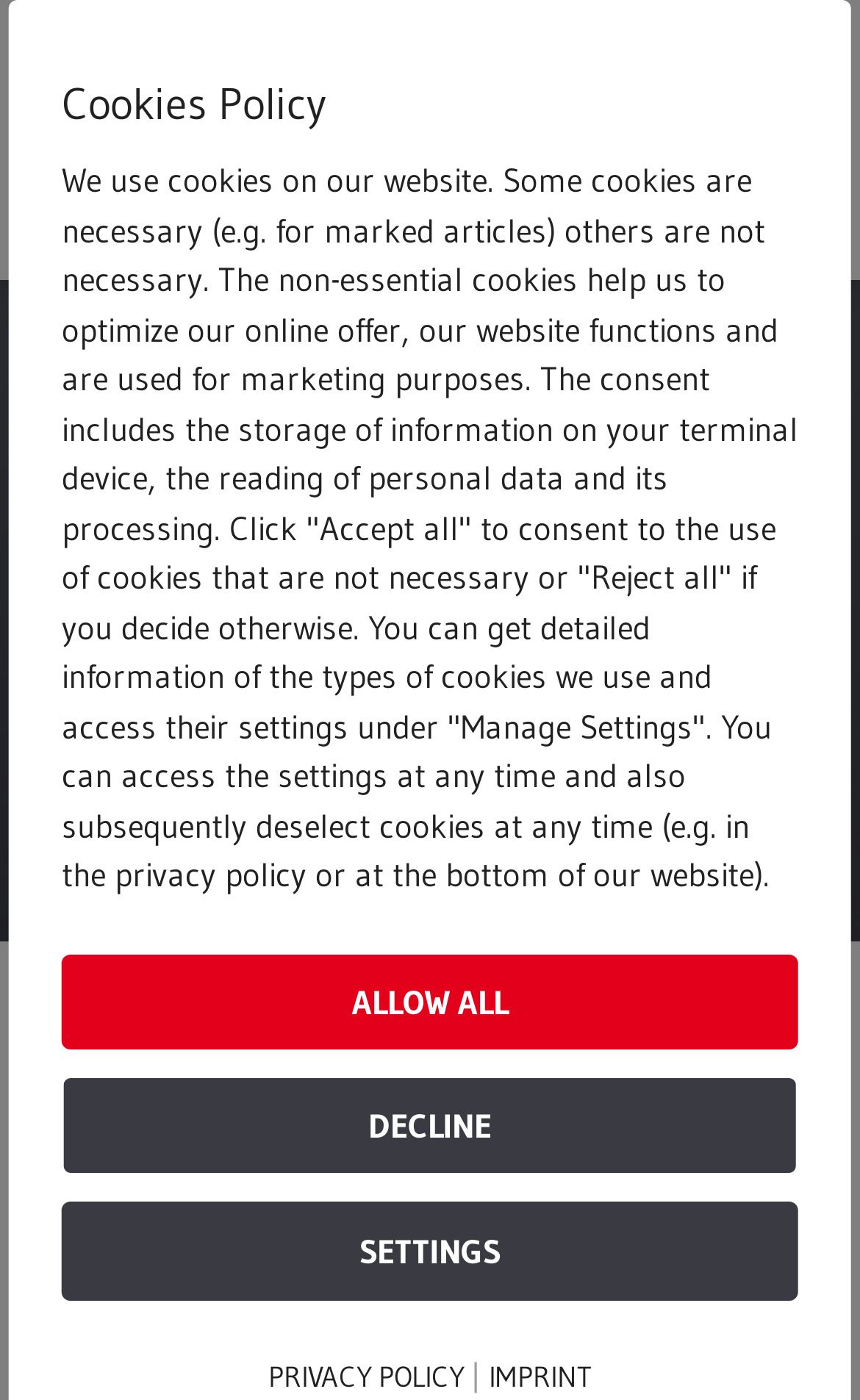Please indicate the bounding box coordinates of the element's region to be clicked to achieve the instruction: "search for something". Provide the coordinates as four float numbers between 0 and 1, i.e., [left, top, right, bottom].

[0.038, 0.225, 0.638, 0.277]